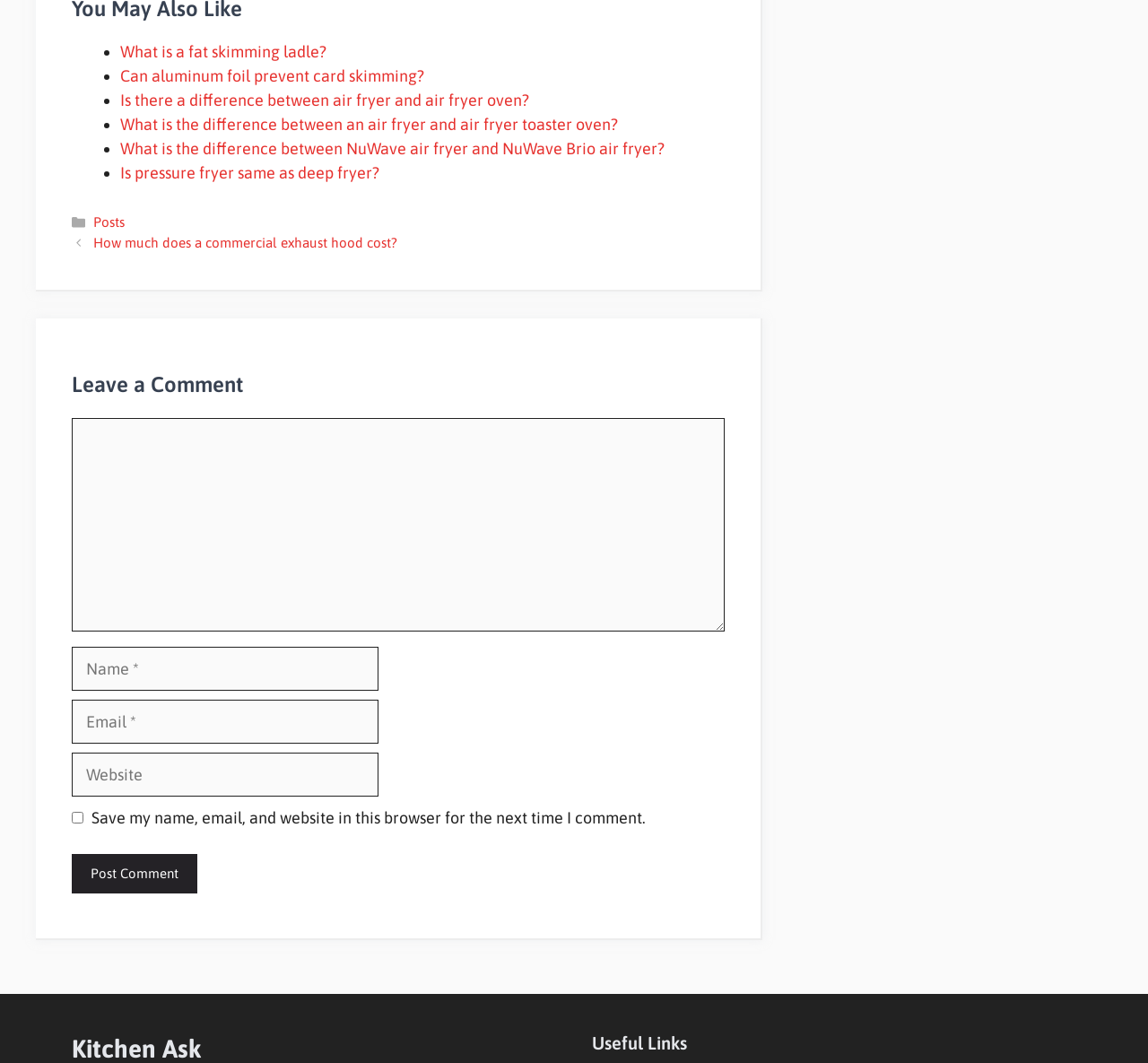Please give a concise answer to this question using a single word or phrase: 
What is the label of the first textbox in the 'Leave a Comment' section?

Comment